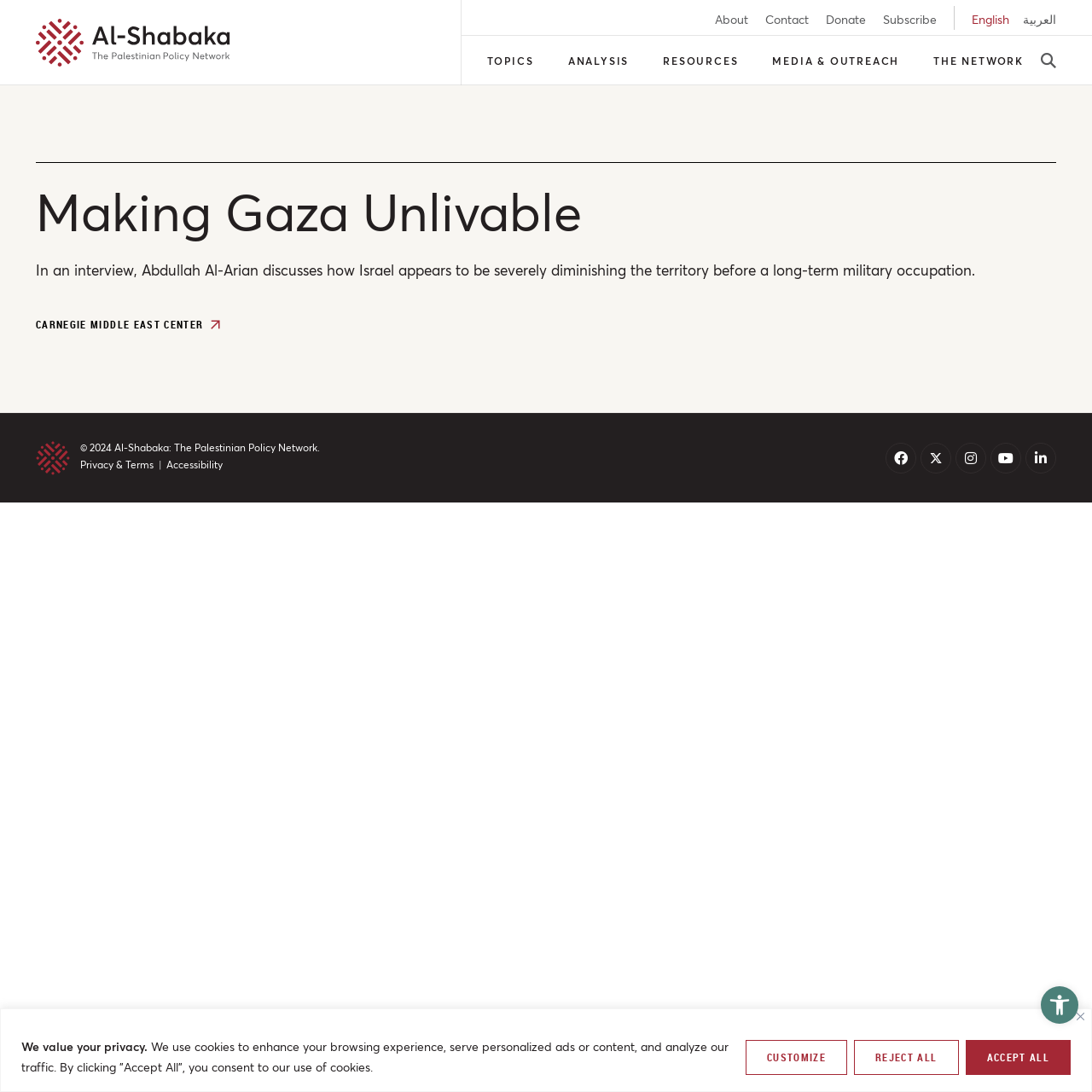Please identify the bounding box coordinates of the area that needs to be clicked to follow this instruction: "Open accessibility tools".

[0.953, 0.903, 0.988, 0.938]